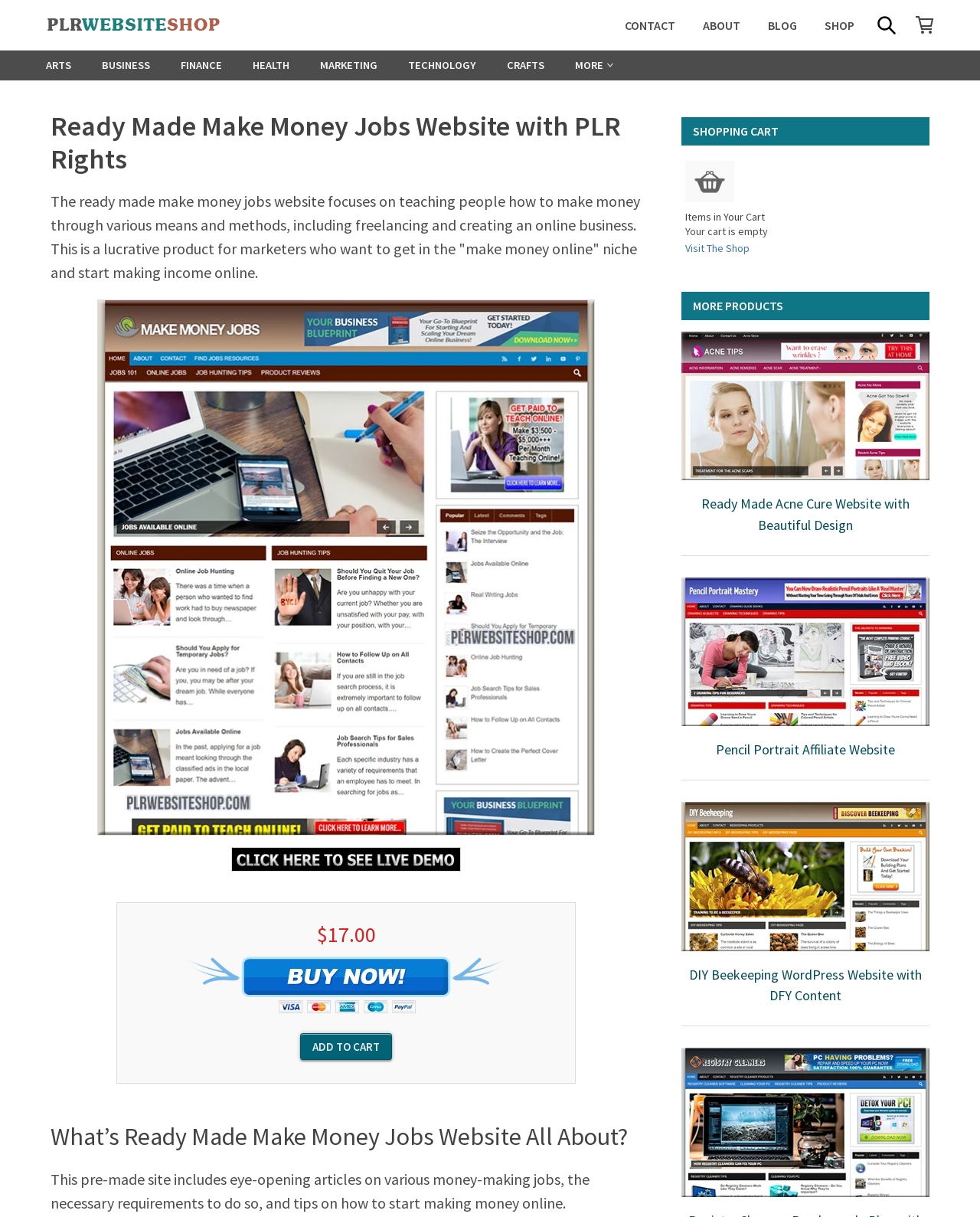Find the bounding box coordinates of the element to click in order to complete this instruction: "Go to CONTACT page". The bounding box coordinates must be four float numbers between 0 and 1, denoted as [left, top, right, bottom].

[0.623, 0.005, 0.703, 0.036]